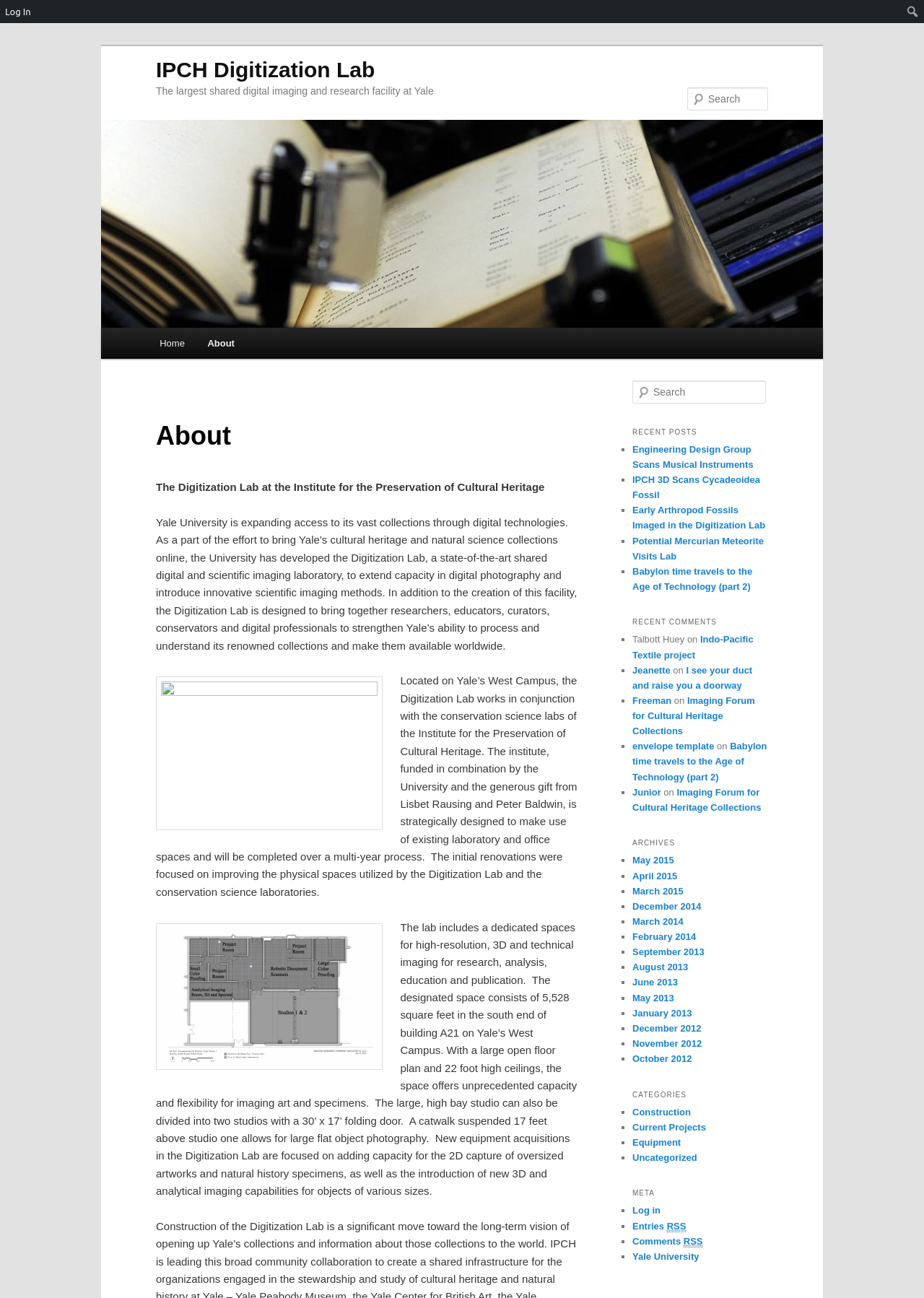Specify the bounding box coordinates of the element's region that should be clicked to achieve the following instruction: "read about IPCH Digitization Lab". The bounding box coordinates consist of four float numbers between 0 and 1, in the format [left, top, right, bottom].

[0.169, 0.323, 0.625, 0.355]